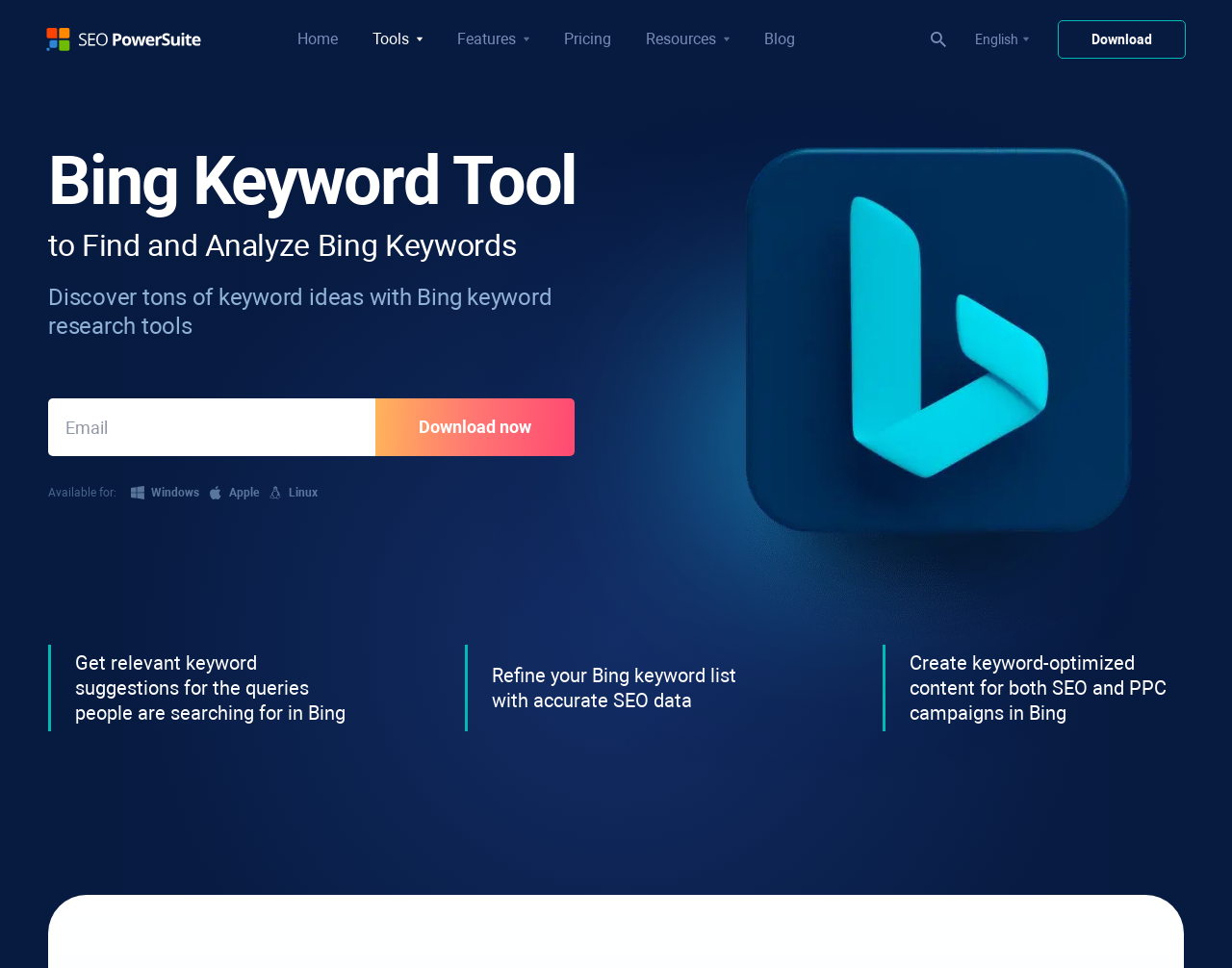Determine the bounding box of the UI component based on this description: "value="Download now"". The bounding box coordinates should be four float values between 0 and 1, i.e., [left, top, right, bottom].

[0.305, 0.412, 0.466, 0.471]